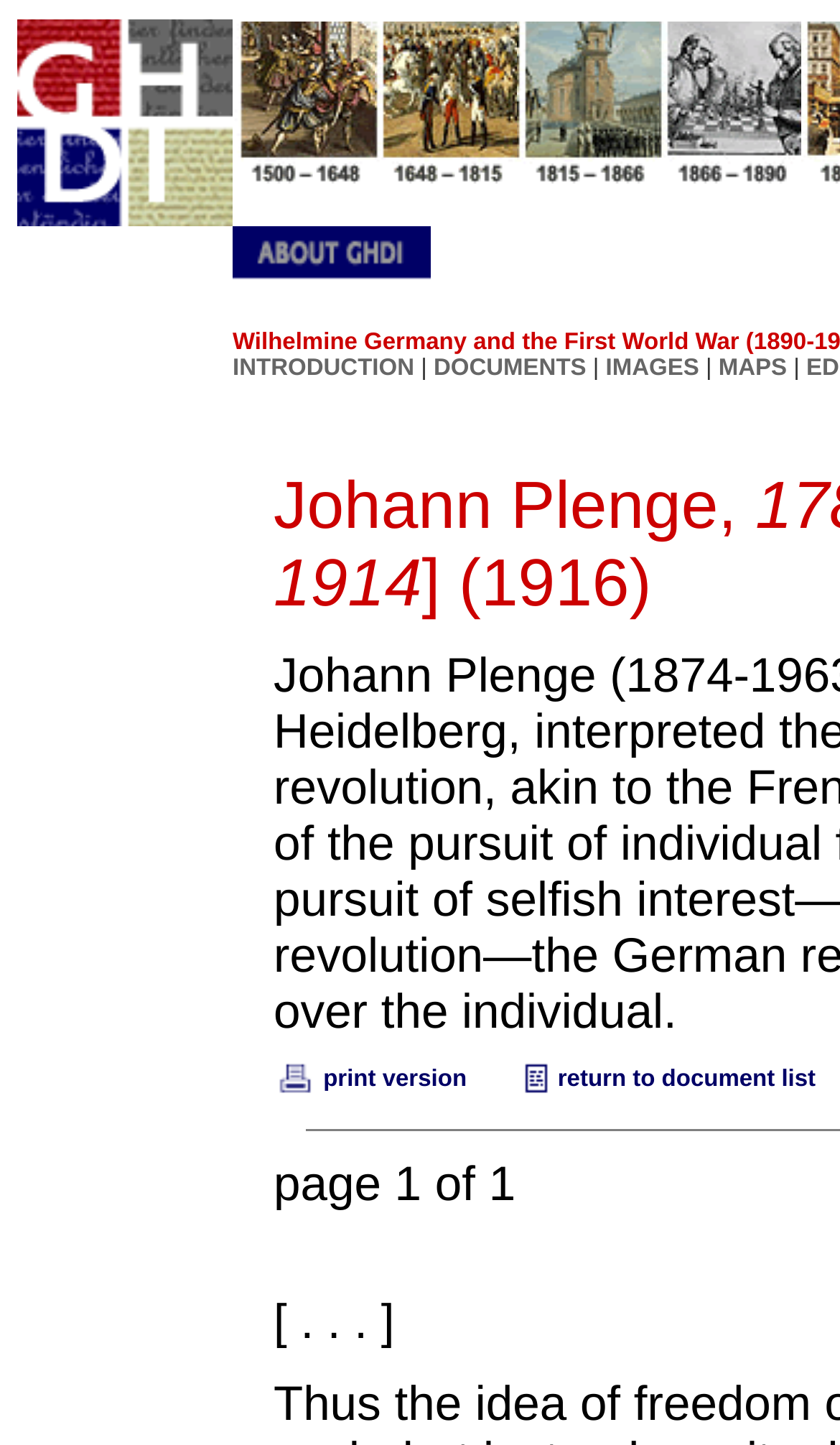What is the position of the GHDI logo?
Examine the image closely and answer the question with as much detail as possible.

According to the bounding box coordinates, the GHDI logo is located at [0.021, 0.013, 0.277, 0.157], which indicates it is positioned at the top left of the webpage.